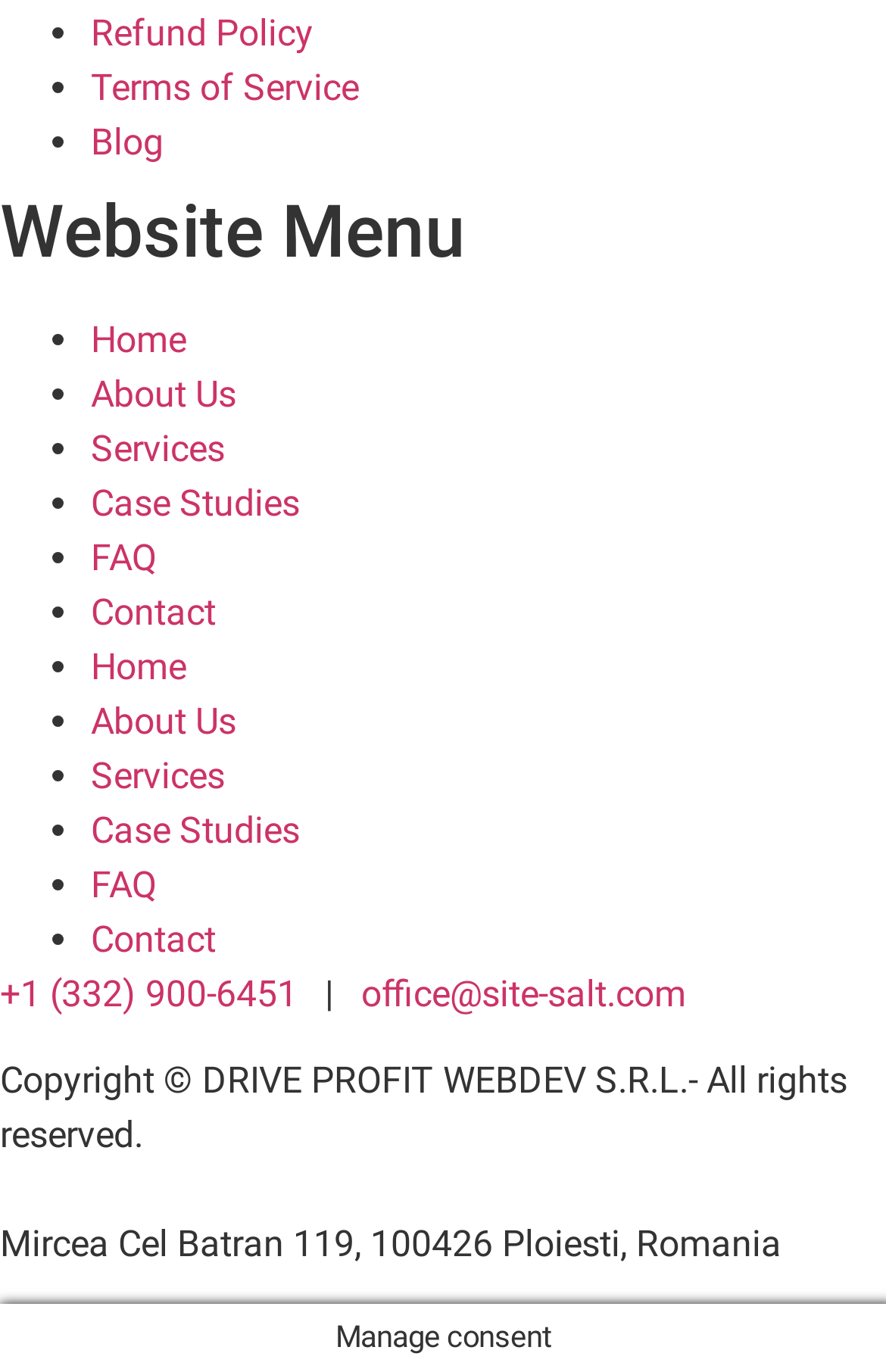Provide the bounding box coordinates for the area that should be clicked to complete the instruction: "Call the office".

[0.0, 0.708, 0.336, 0.739]